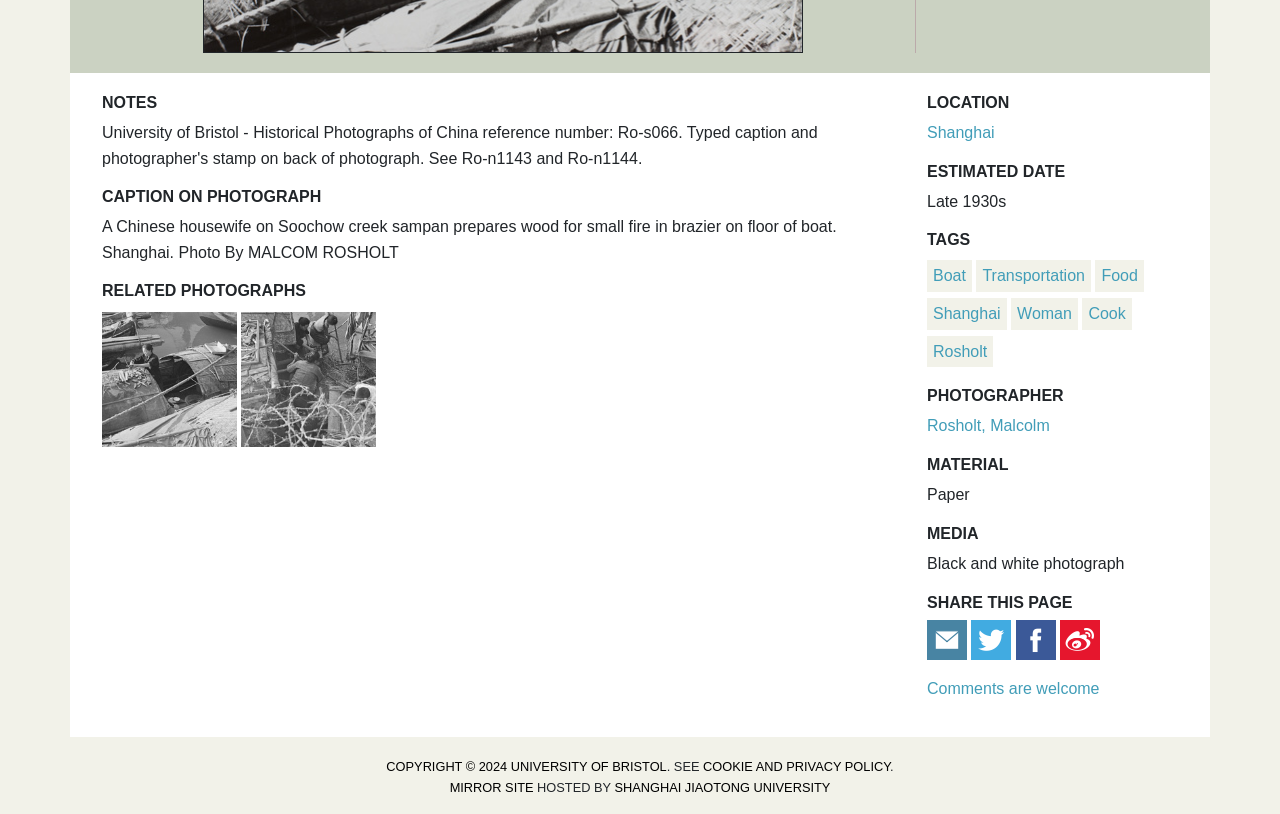Find the bounding box coordinates for the HTML element described in this sentence: "aria-label="Email to a friend"". Provide the coordinates as four float numbers between 0 and 1, in the format [left, top, right, bottom].

[0.724, 0.774, 0.759, 0.795]